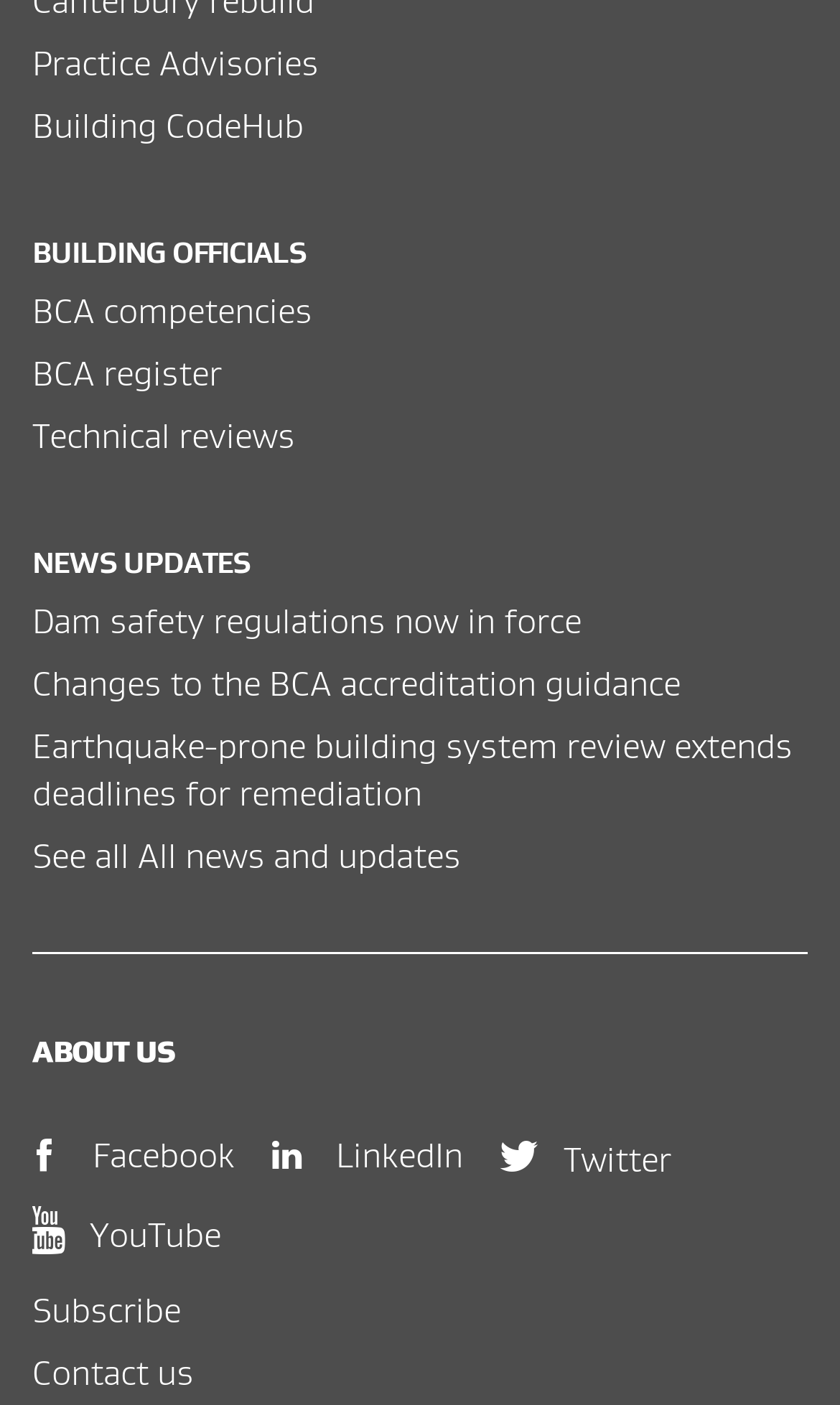Please locate the bounding box coordinates of the element that should be clicked to complete the given instruction: "Read about building code hub".

[0.038, 0.072, 0.962, 0.105]